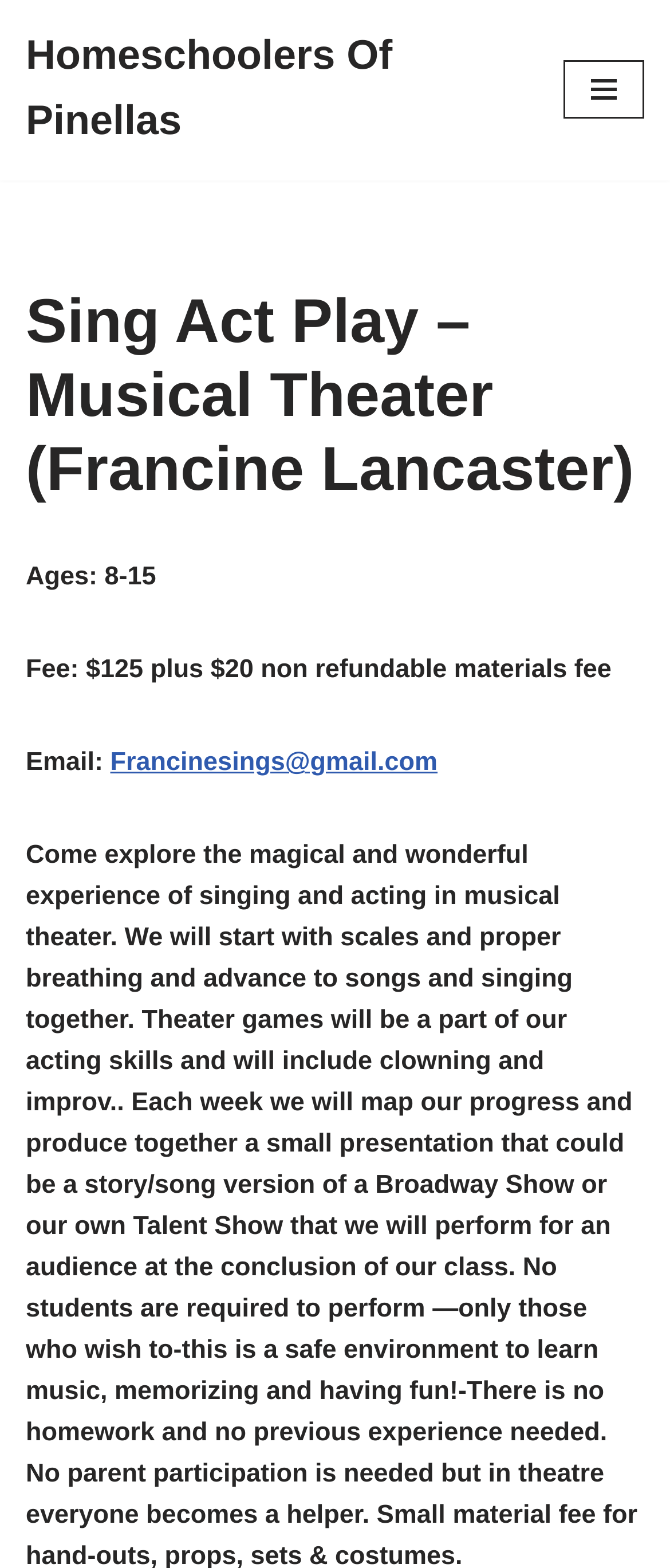Answer the following query with a single word or phrase:
What is the email address to contact for more information?

Francinesings@gmail.com